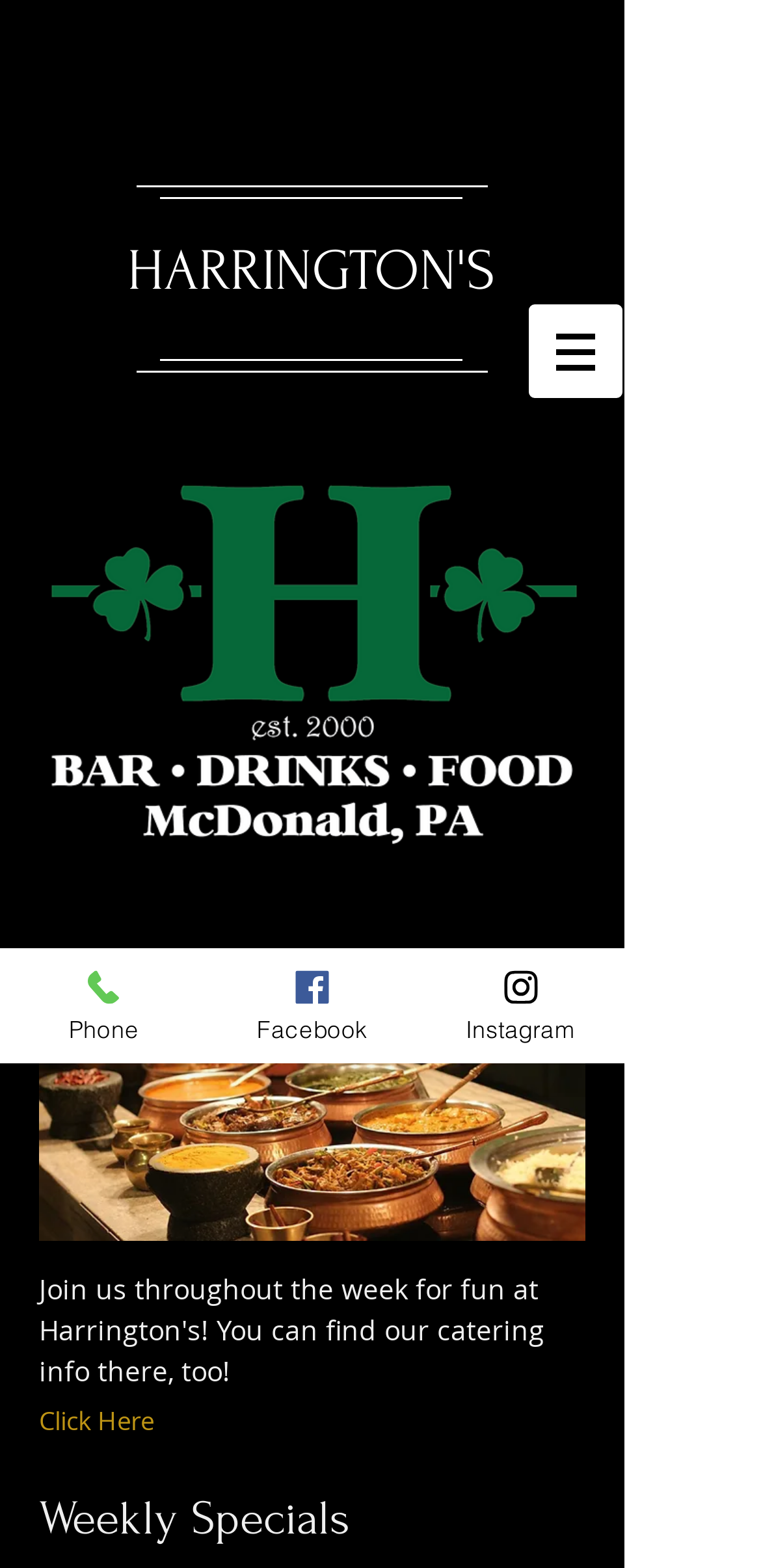Given the description: "Schoolhouse Test Professional", determine the bounding box coordinates of the UI element. The coordinates should be formatted as four float numbers between 0 and 1, [left, top, right, bottom].

None